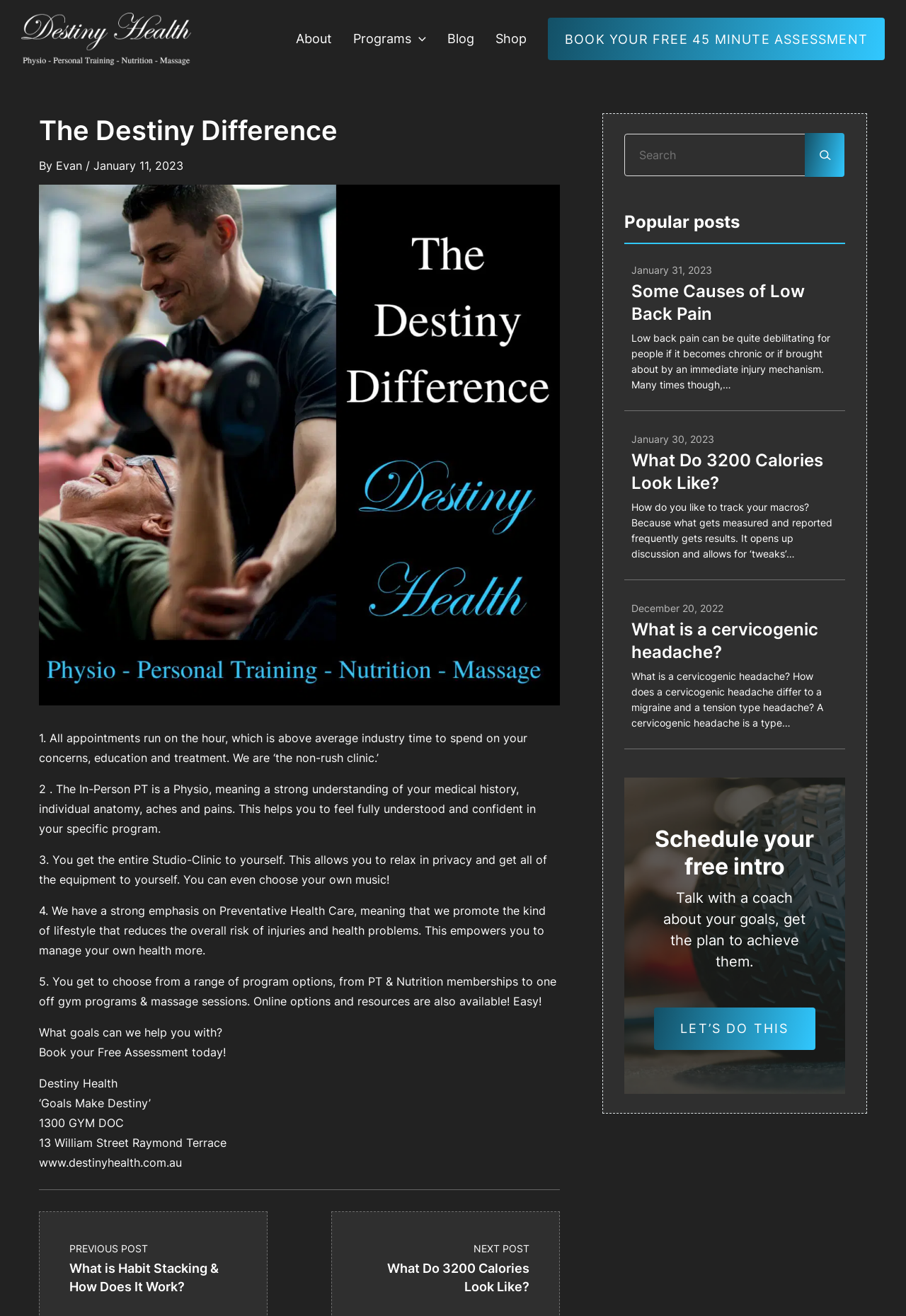How many program options are available?
Please provide a single word or phrase as the answer based on the screenshot.

Range of options